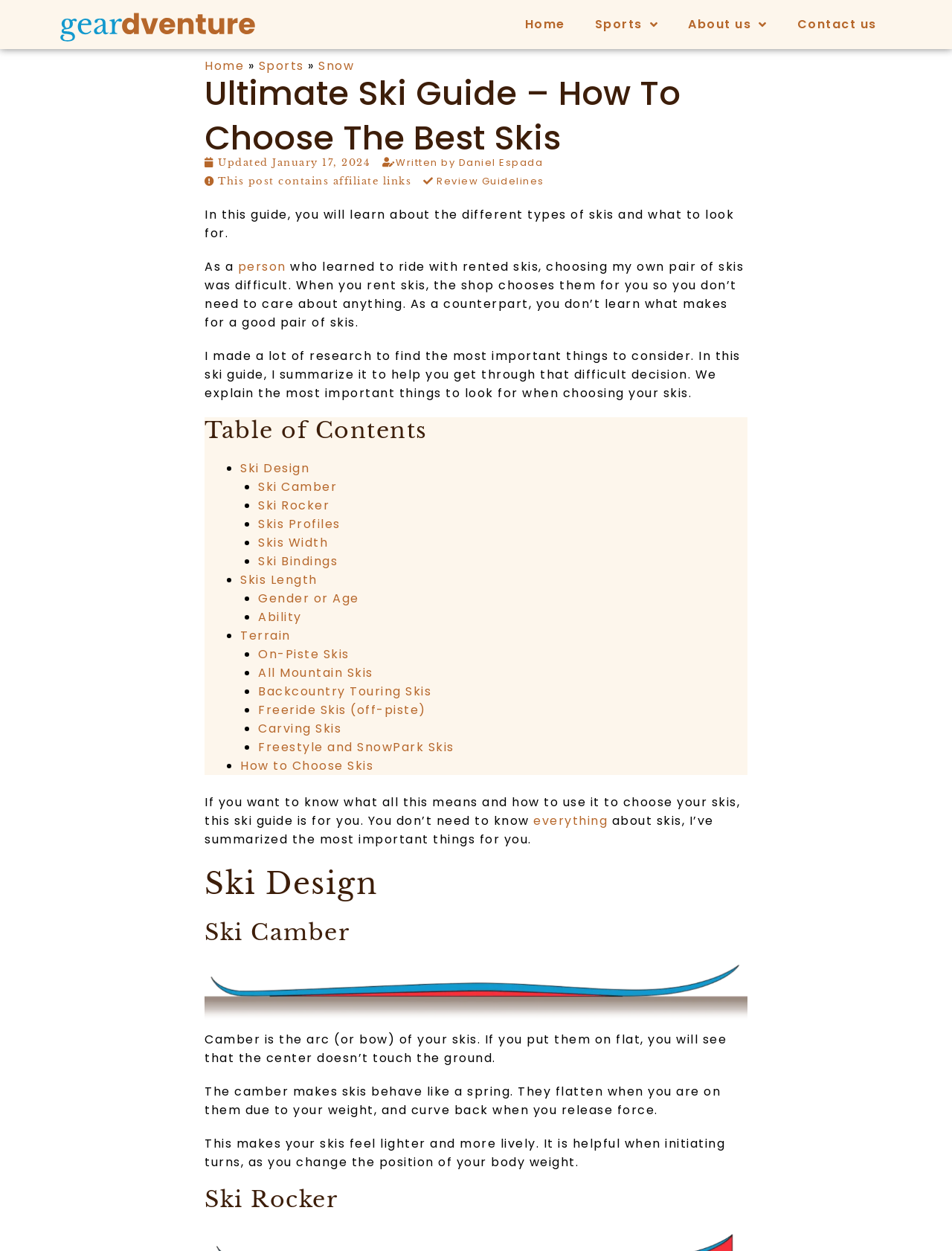Pinpoint the bounding box coordinates of the clickable element to carry out the following instruction: "Click on the 'Home' link."

[0.536, 0.006, 0.609, 0.033]